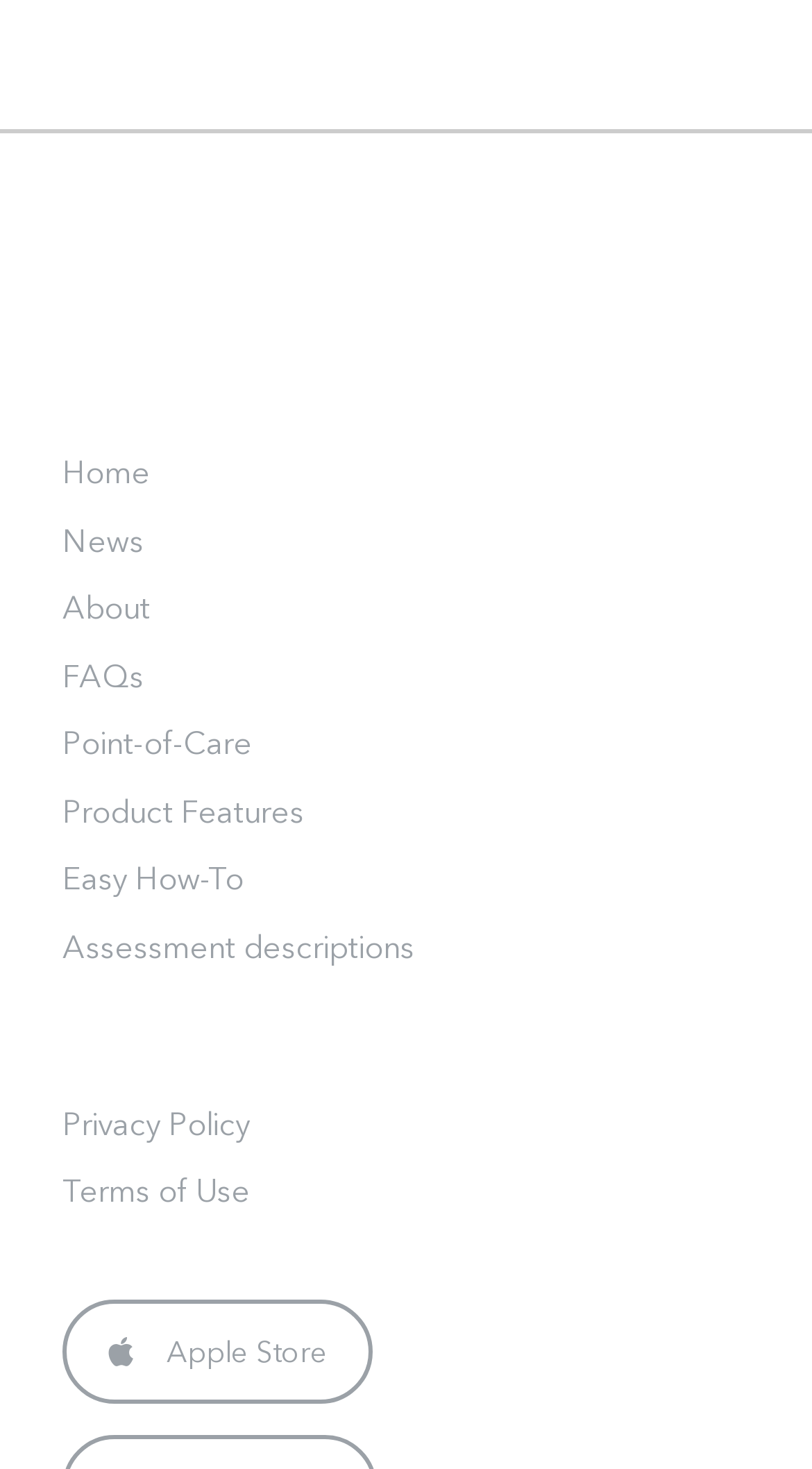Find the bounding box coordinates of the clickable area required to complete the following action: "view FAQs".

[0.077, 0.446, 0.177, 0.473]